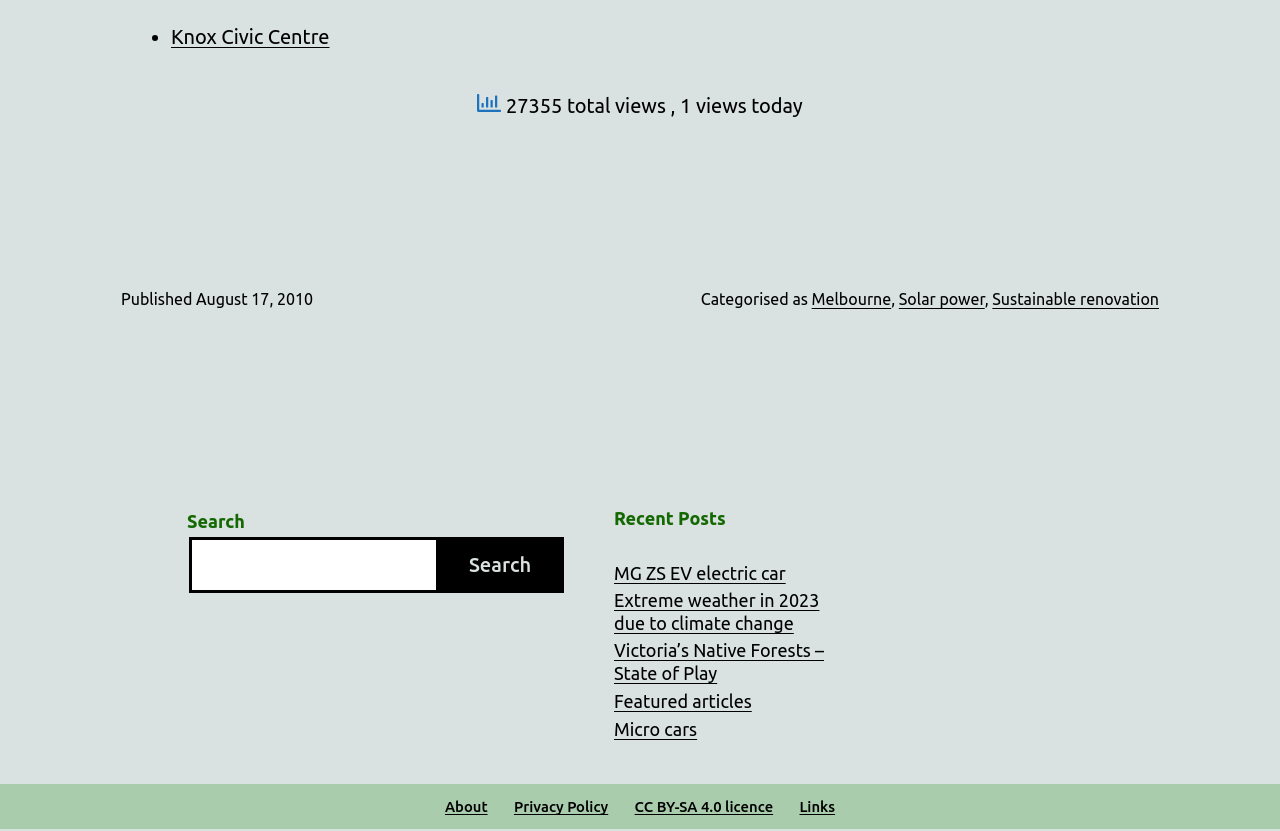Using the information in the image, give a detailed answer to the following question: How many recent posts are listed?

The number of recent posts can be found in the section with the heading 'Recent Posts', where five links are listed: 'MG ZS EV electric car', 'Extreme weather in 2023 due to climate change', 'Victoria’s Native Forests – State of Play', 'Featured articles', and 'Micro cars'.